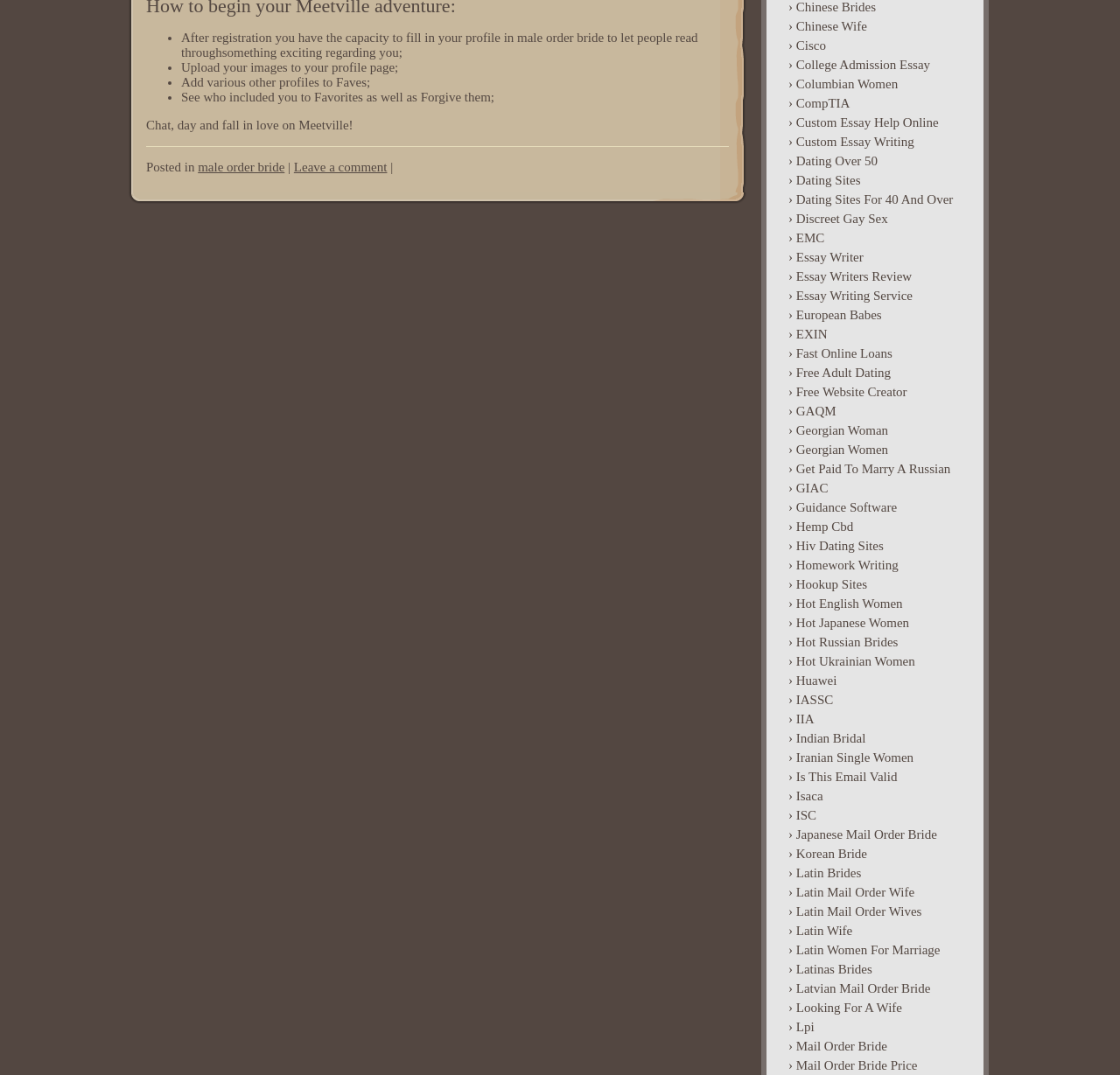Bounding box coordinates are specified in the format (top-left x, top-left y, bottom-right x, bottom-right y). All values are floating point numbers bounded between 0 and 1. Please provide the bounding box coordinate of the region this sentence describes: September 11, 2005January 13, 2022

None